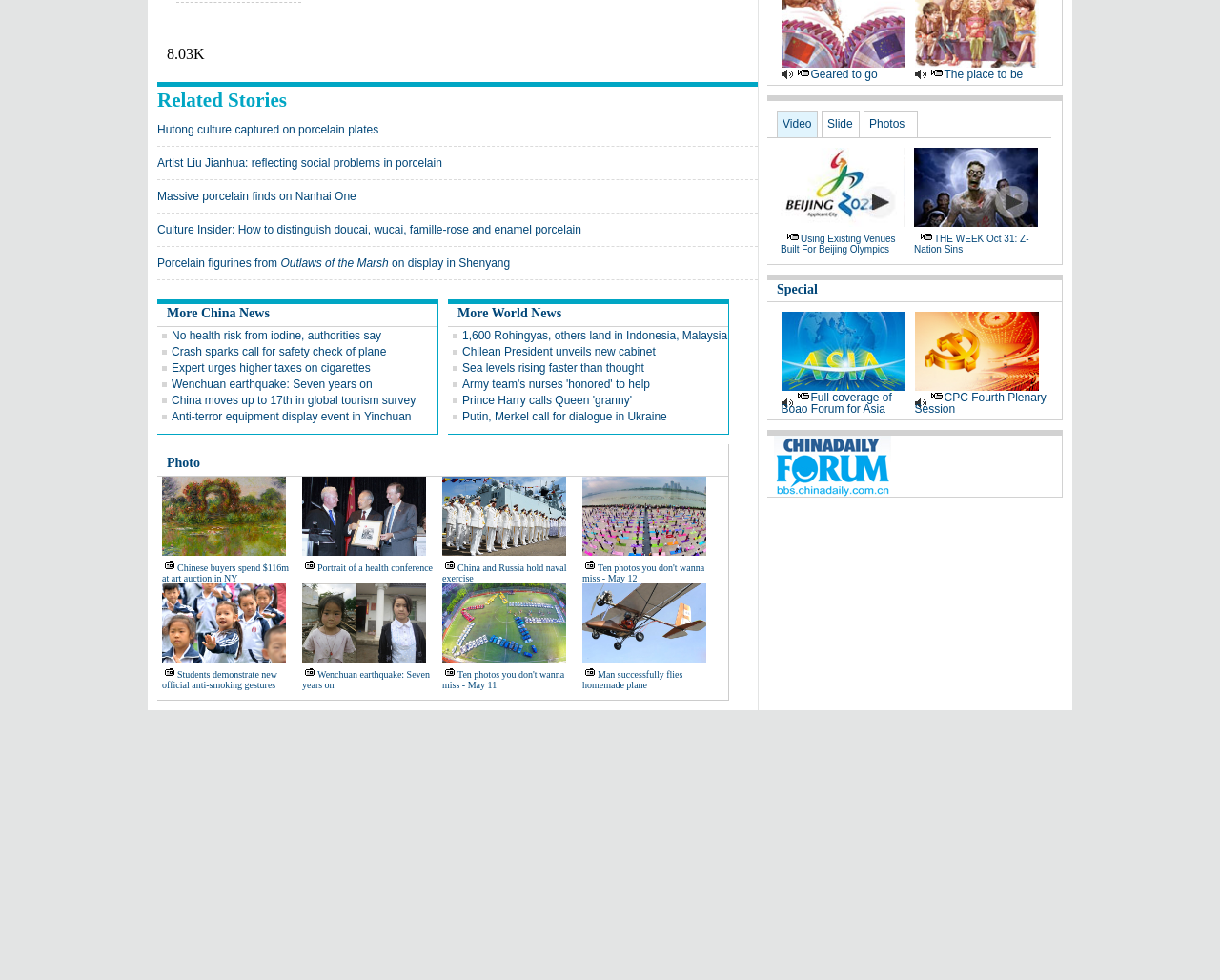Using the information in the image, could you please answer the following question in detail:
What is the title of the first photo?

The first photo does not have a title, as there is no text associated with the image element. The image element is a child of a link element, but the link element does not have any text.